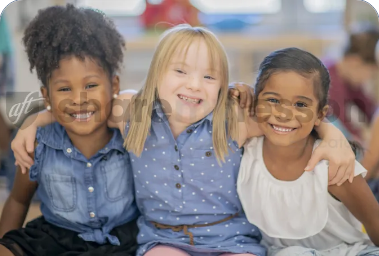Describe all the aspects of the image extensively.

The image features three joyful young girls sitting closely together, showcasing friendship and camaraderie. The girl on the left has curly hair and is wearing a denim shirt. In the middle is a girl with blonde hair, sporting a blue button-up shirt, who beams with a big smile, displaying her cheerful spirit. The girl on the right has straight dark hair and is dressed in a white top, also smiling brightly. They exude happiness and warmth, embodying a sense of community and inclusivity in a classroom setting. This scene beautifully represents the theme of acceptance and collaboration among diverse friends, resonating with educational values found in teaching resources focused on fostering social connections among students.